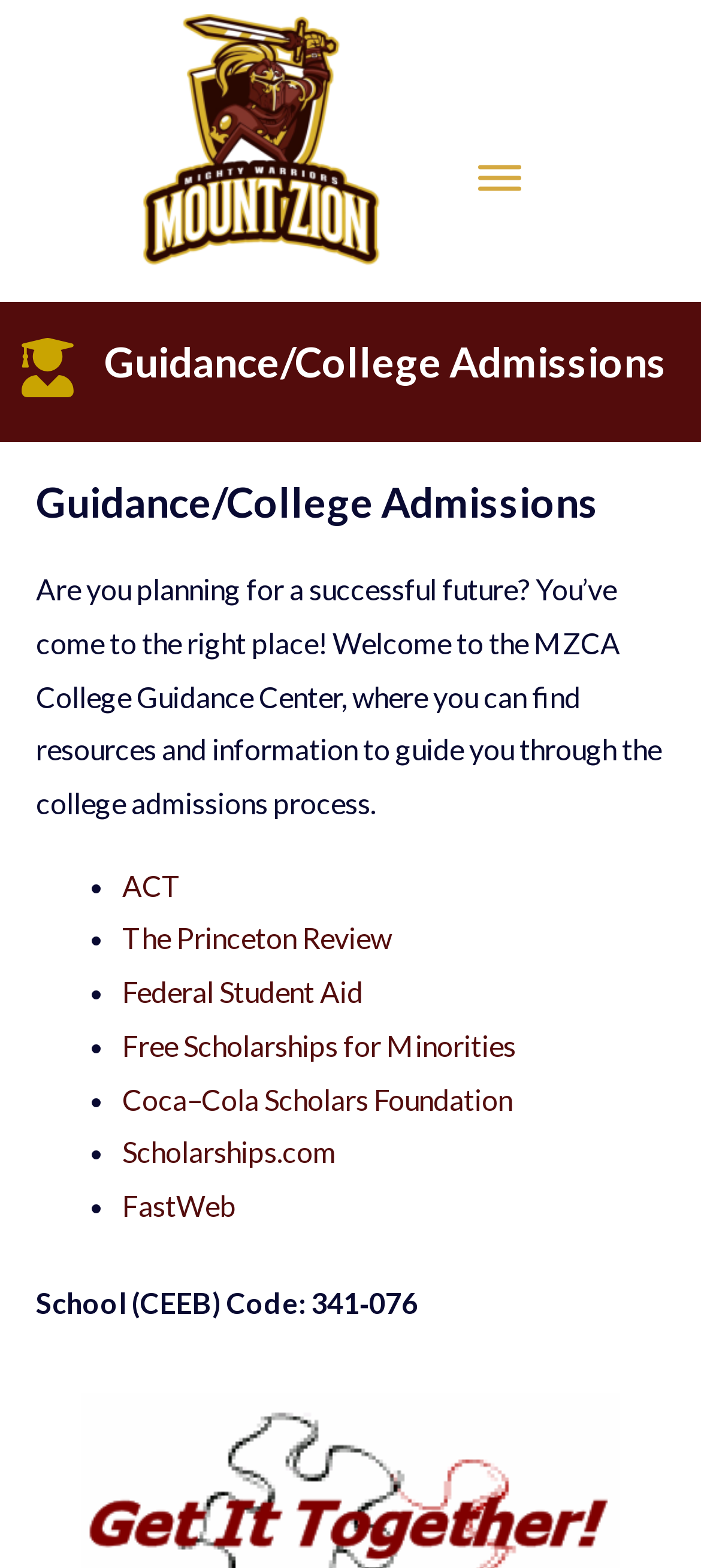Bounding box coordinates are specified in the format (top-left x, top-left y, bottom-right x, bottom-right y). All values are floating point numbers bounded between 0 and 1. Please provide the bounding box coordinate of the region this sentence describes: Support Team

None